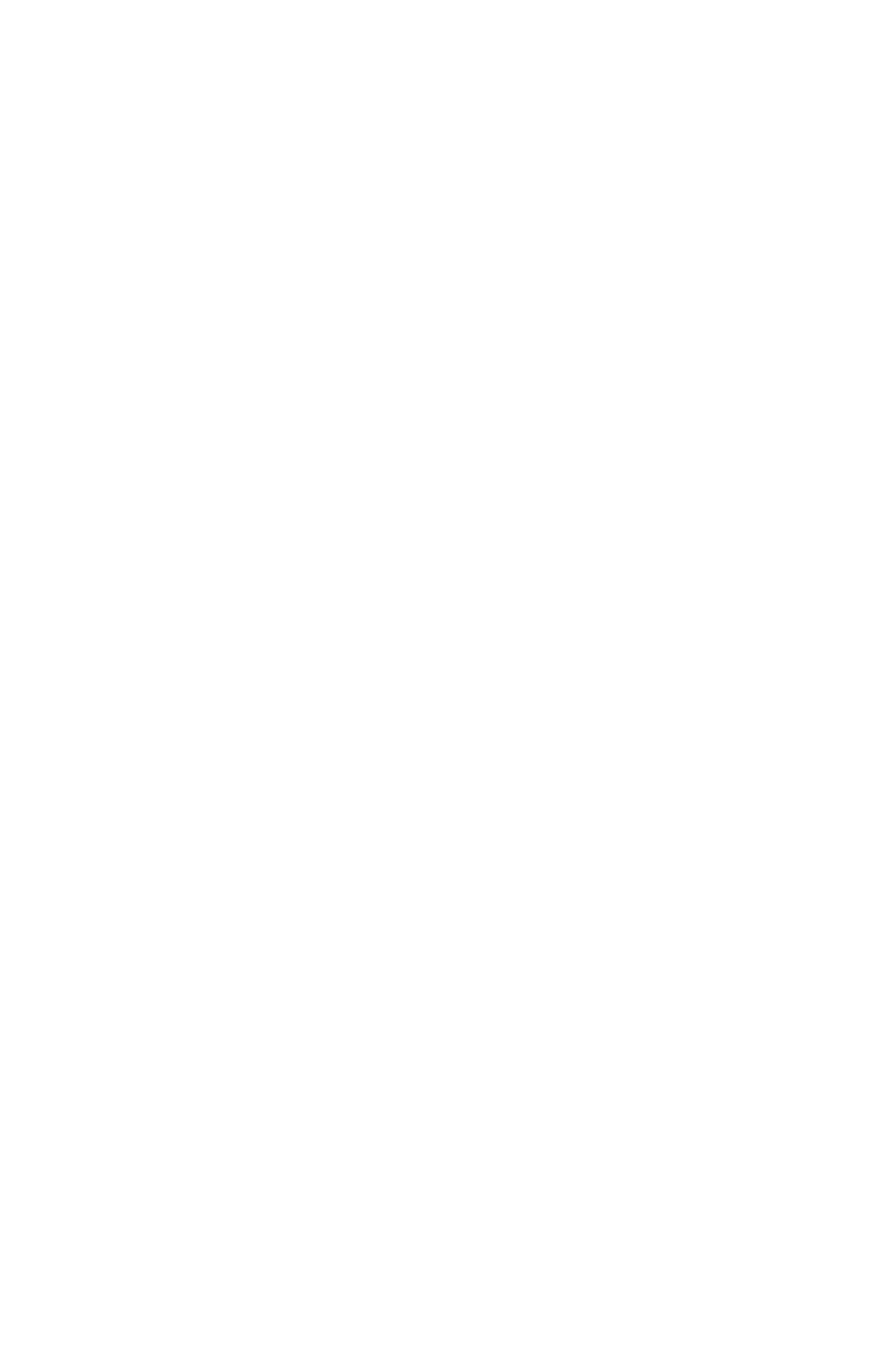Can you specify the bounding box coordinates of the area that needs to be clicked to fulfill the following instruction: "Learn about the testing process"?

[0.026, 0.633, 0.333, 0.676]